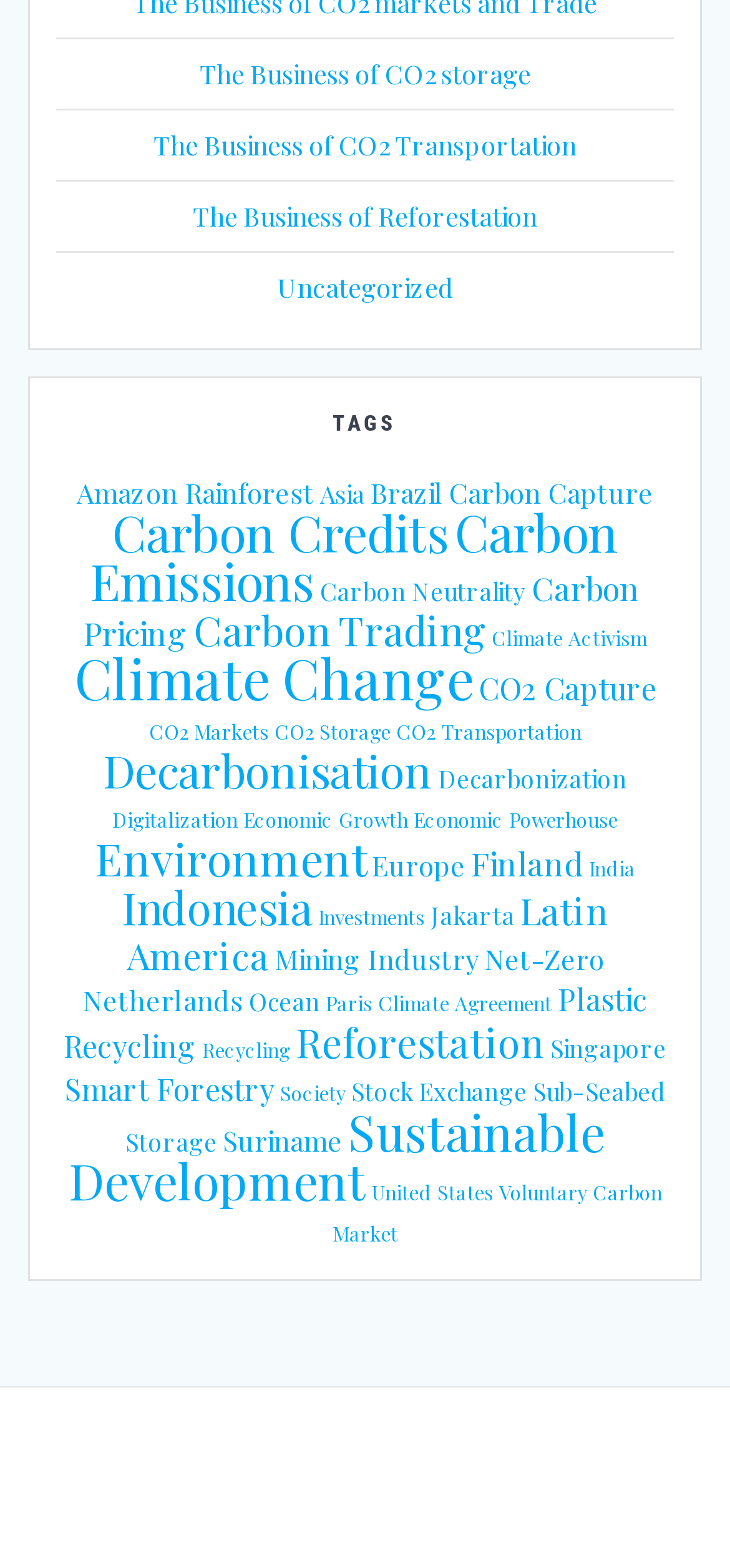Given the element description, predict the bounding box coordinates in the format (top-left x, top-left y, bottom-right x, bottom-right y), using floating point numbers between 0 and 1: Europe

[0.509, 0.54, 0.637, 0.564]